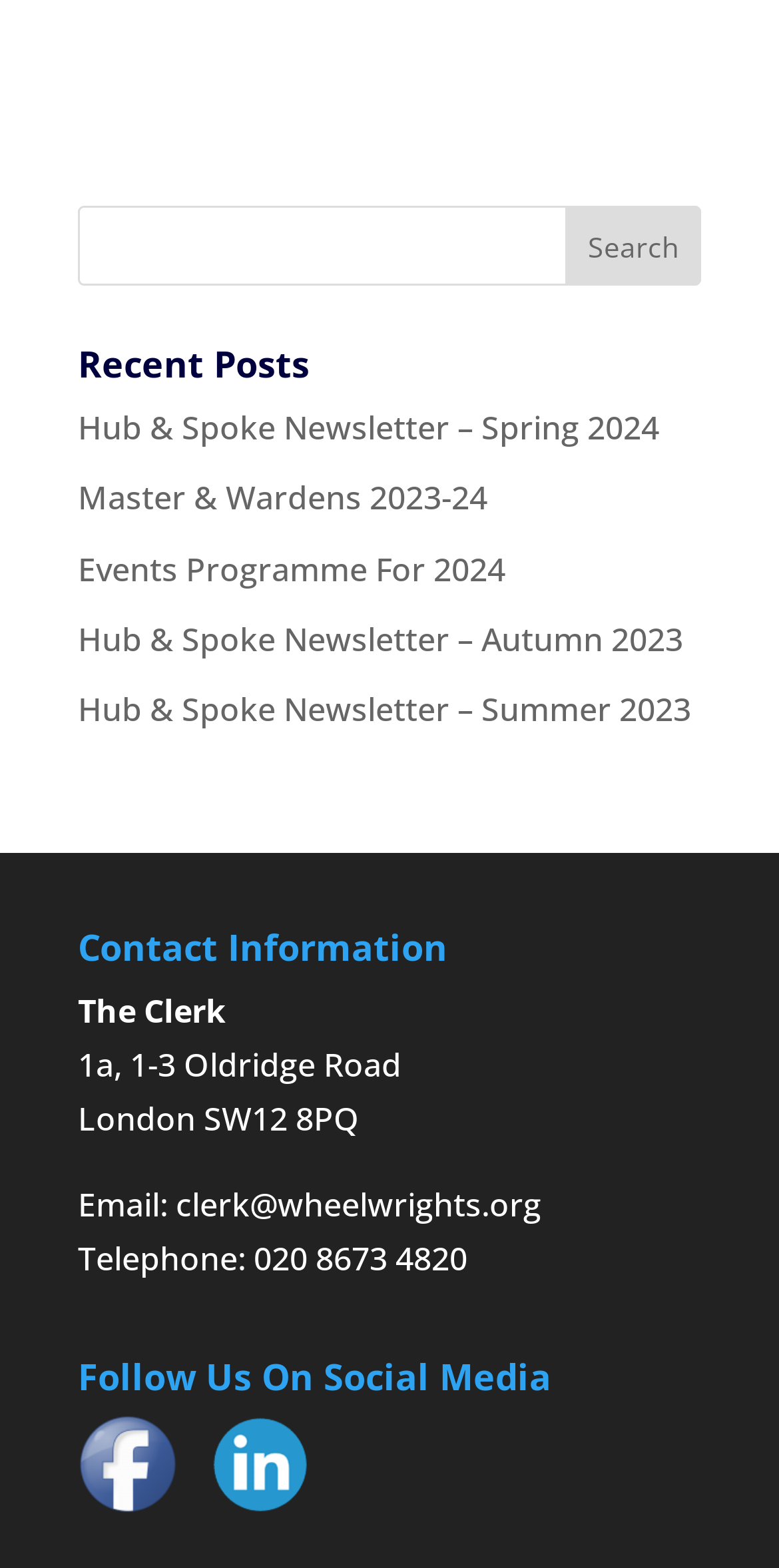Please identify the coordinates of the bounding box for the clickable region that will accomplish this instruction: "View the Events Programme For 2024".

[0.1, 0.348, 0.649, 0.376]